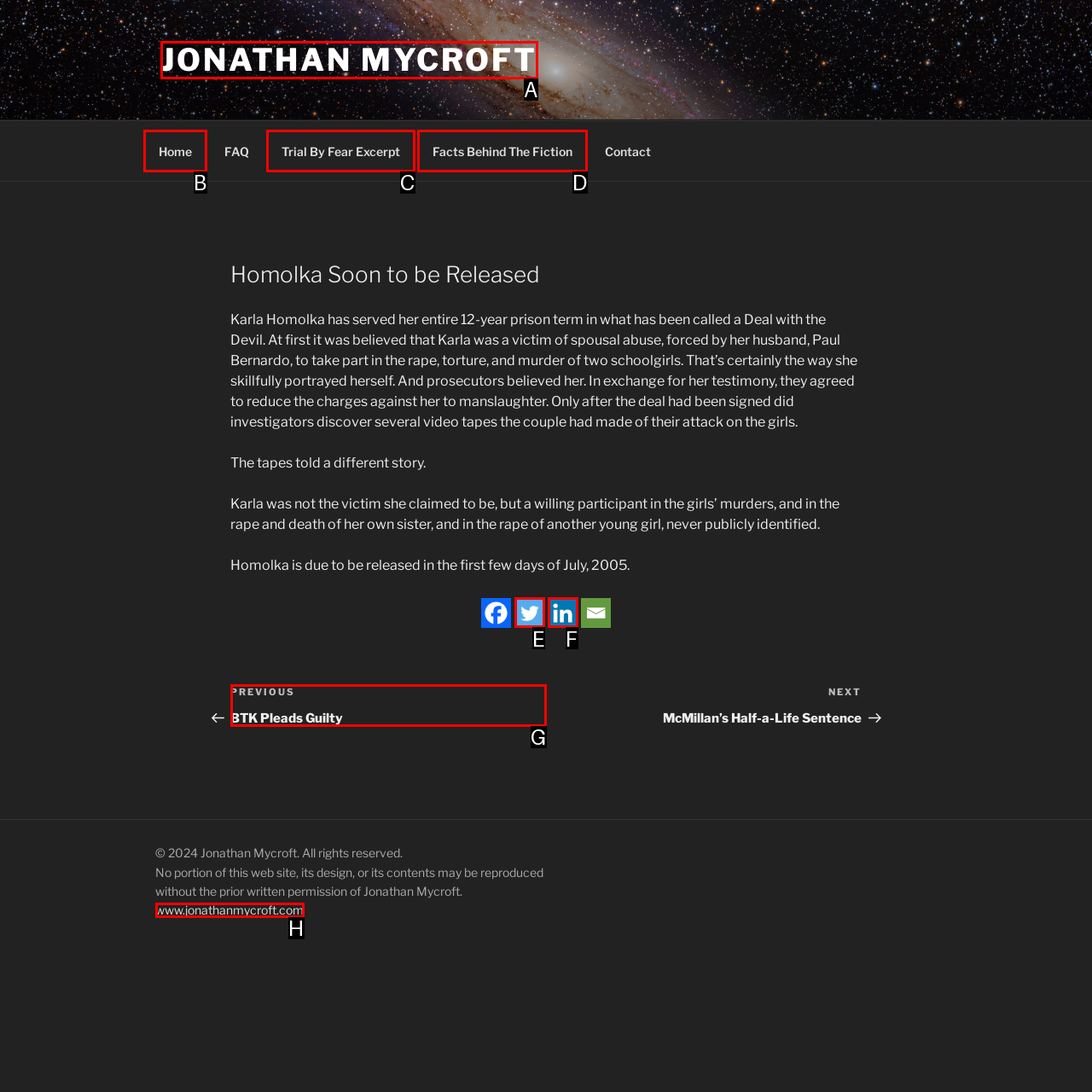Identify the appropriate choice to fulfill this task: Go to the previous post
Respond with the letter corresponding to the correct option.

G